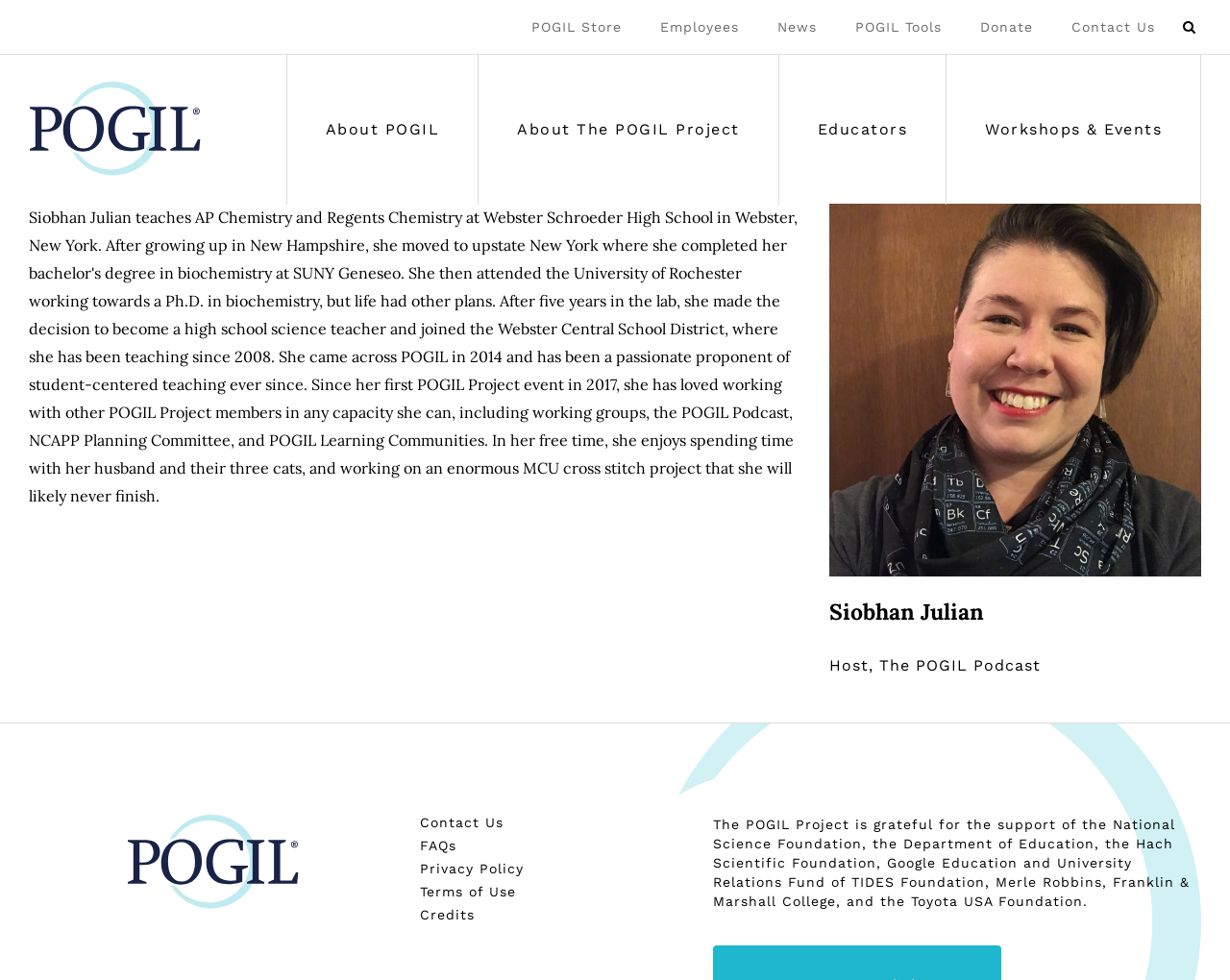What are the types of resources available for educators?
Answer the question using a single word or phrase, according to the image.

Activity Collections, Implementing POGIL, Authoring Materials, etc.